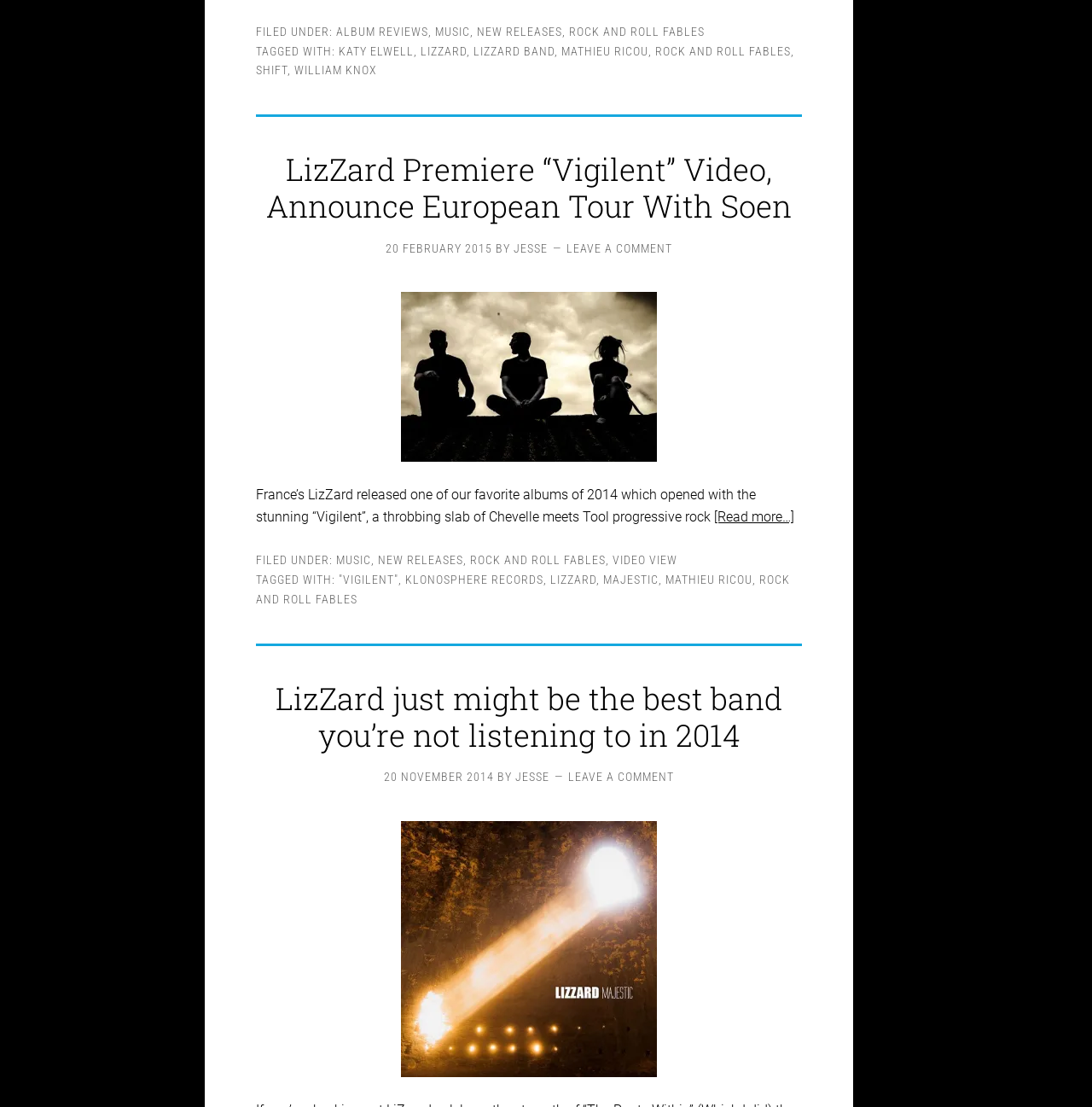Using the element description: "lizzard band", determine the bounding box coordinates. The coordinates should be in the format [left, top, right, bottom], with values between 0 and 1.

[0.434, 0.04, 0.508, 0.052]